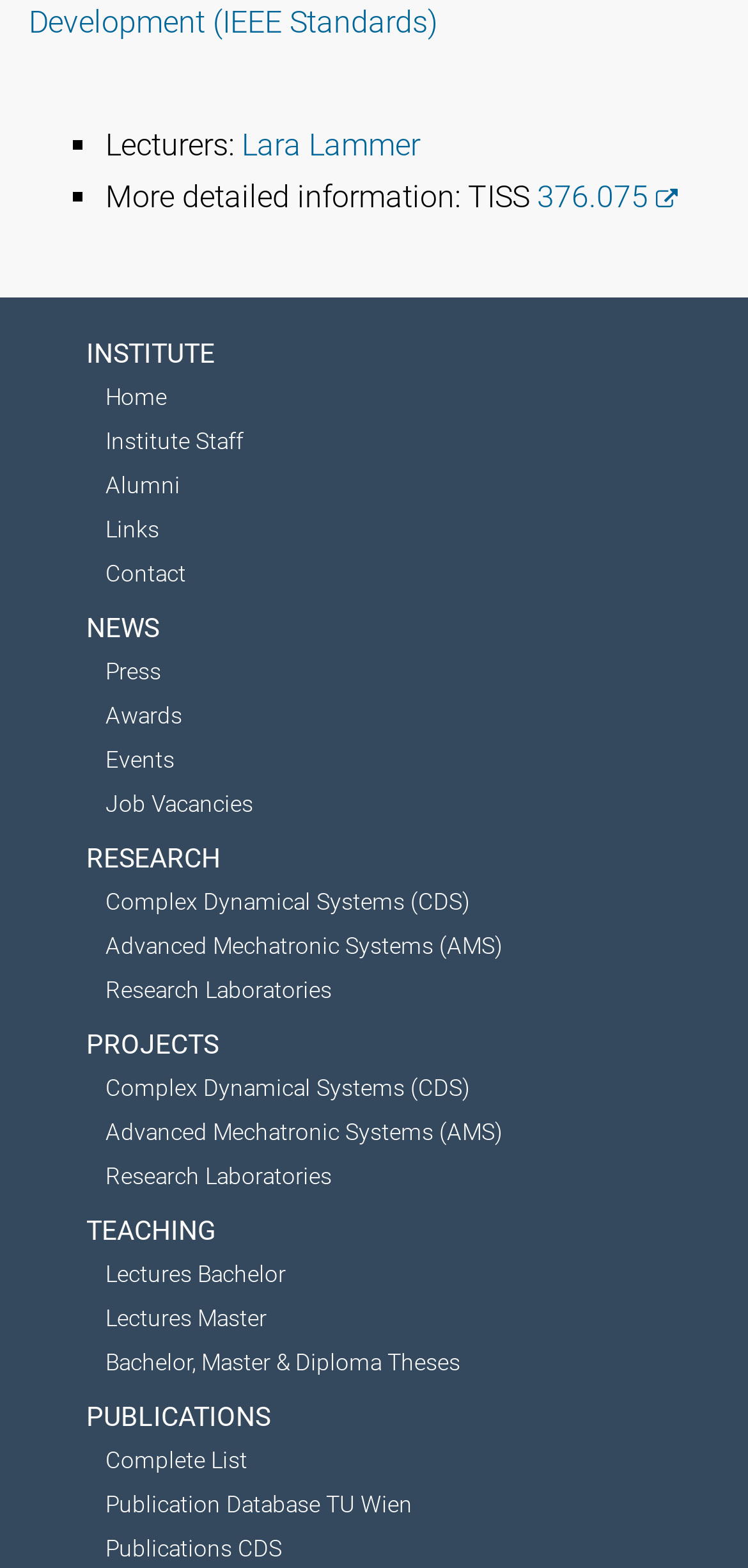Please give a short response to the question using one word or a phrase:
What is the name of the link below 'NEWS'?

Press